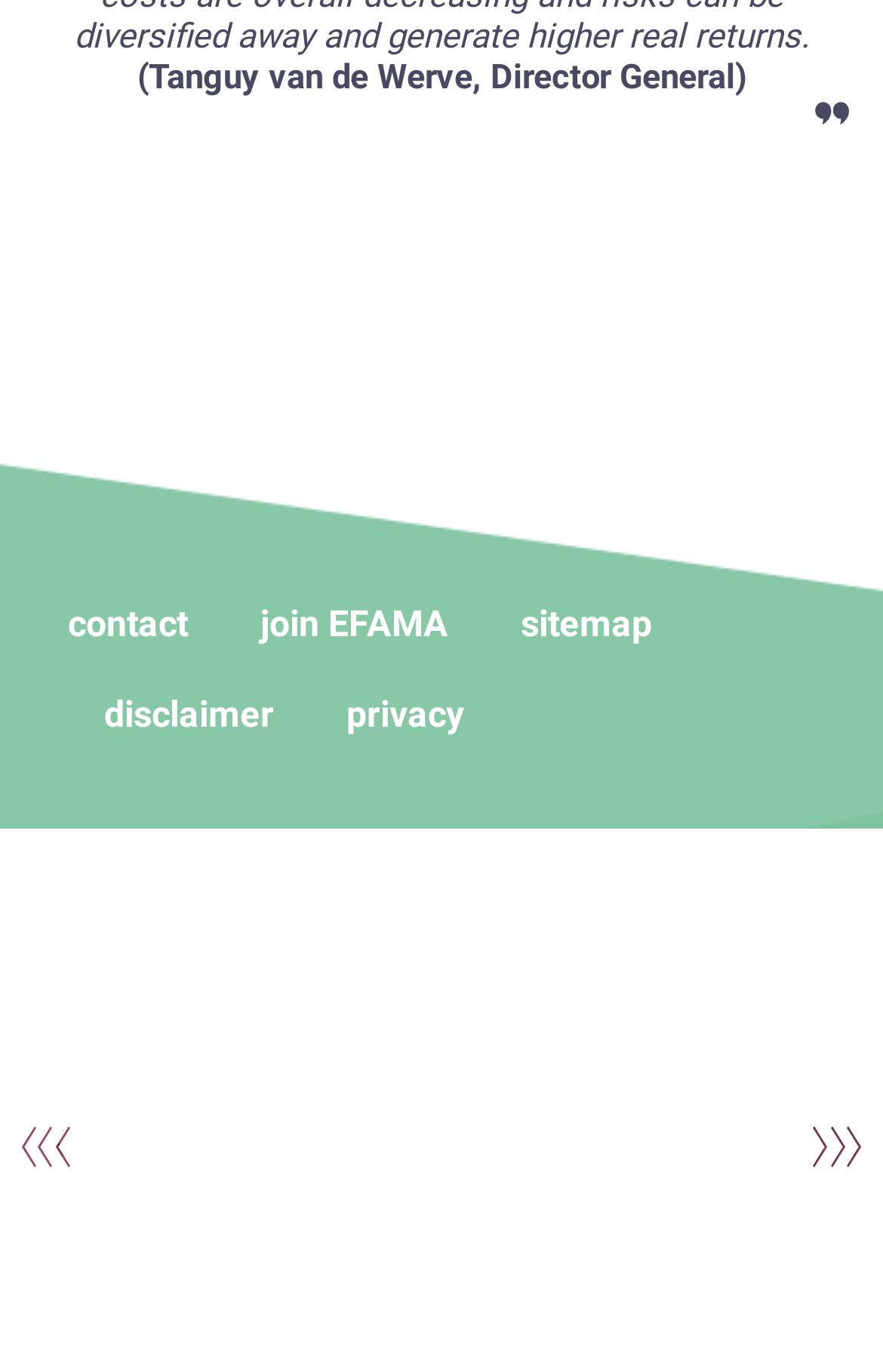Carefully observe the image and respond to the question with a detailed answer:
Who is the Director General?

The webpage contains a StaticText element with the text '(Tanguy van de Werve, Director General)' which indicates that Tanguy van de Werve is the Director General.